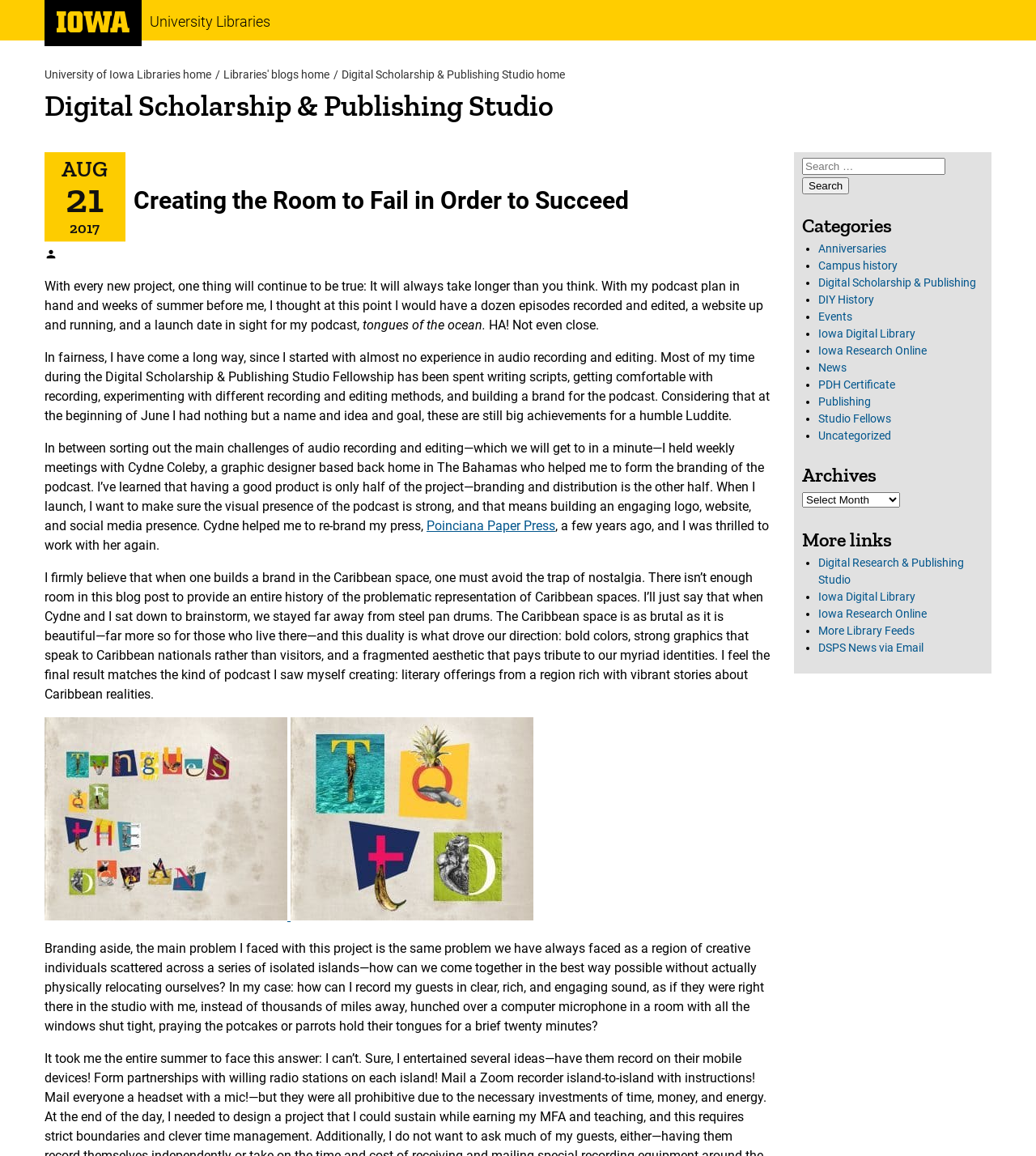Please determine the bounding box coordinates of the area that needs to be clicked to complete this task: 'Read about Creating the Room to Fail in Order to Succeed'. The coordinates must be four float numbers between 0 and 1, formatted as [left, top, right, bottom].

[0.129, 0.157, 0.743, 0.189]